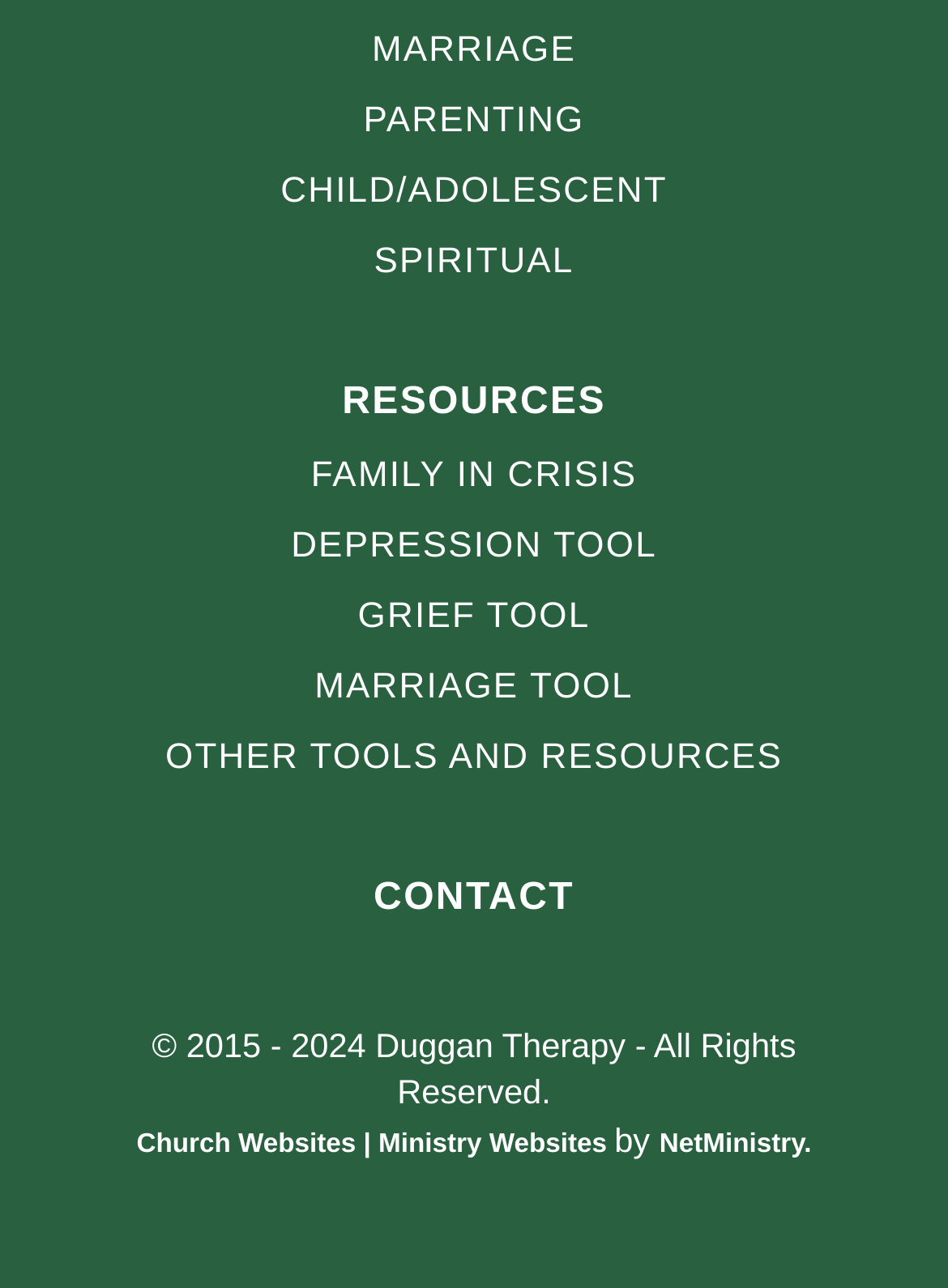Give a one-word or short-phrase answer to the following question: 
What is the last link on the webpage?

NetMinistry